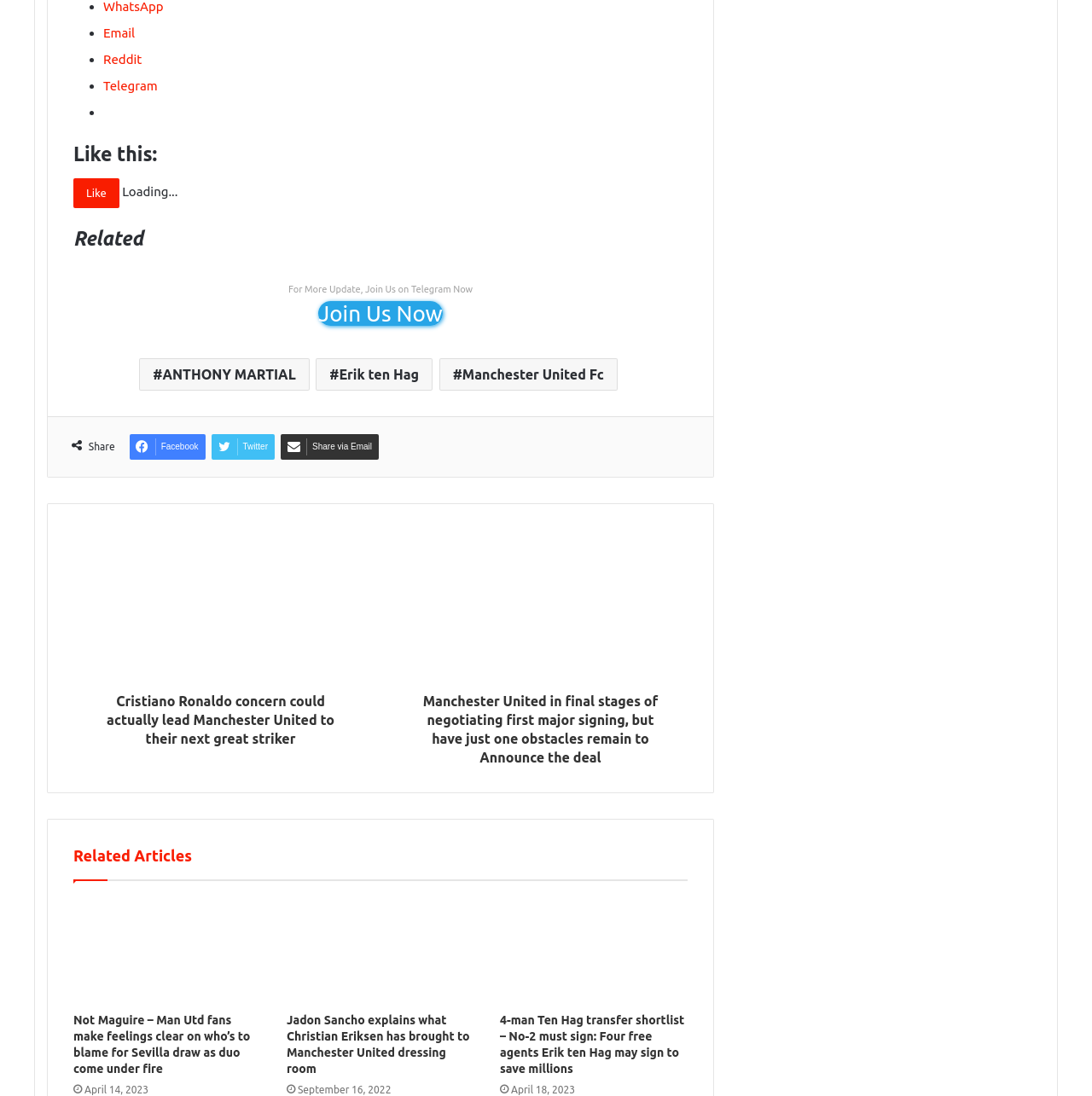Identify the coordinates of the bounding box for the element described below: "Facebook". Return the coordinates as four float numbers between 0 and 1: [left, top, right, bottom].

[0.118, 0.396, 0.188, 0.419]